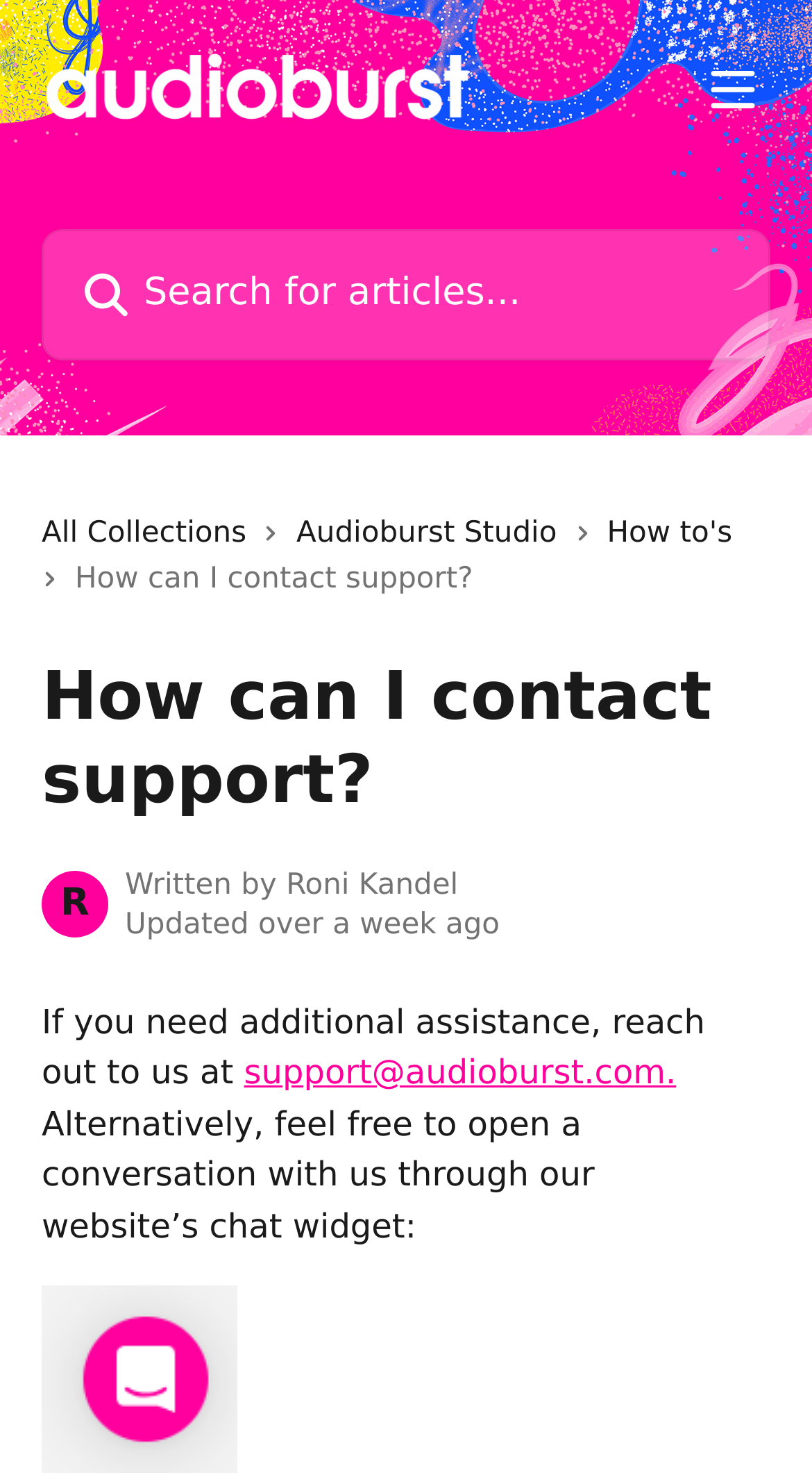Locate the bounding box coordinates of the element that should be clicked to fulfill the instruction: "Open a conversation through the chat widget".

[0.051, 0.922, 0.292, 0.949]